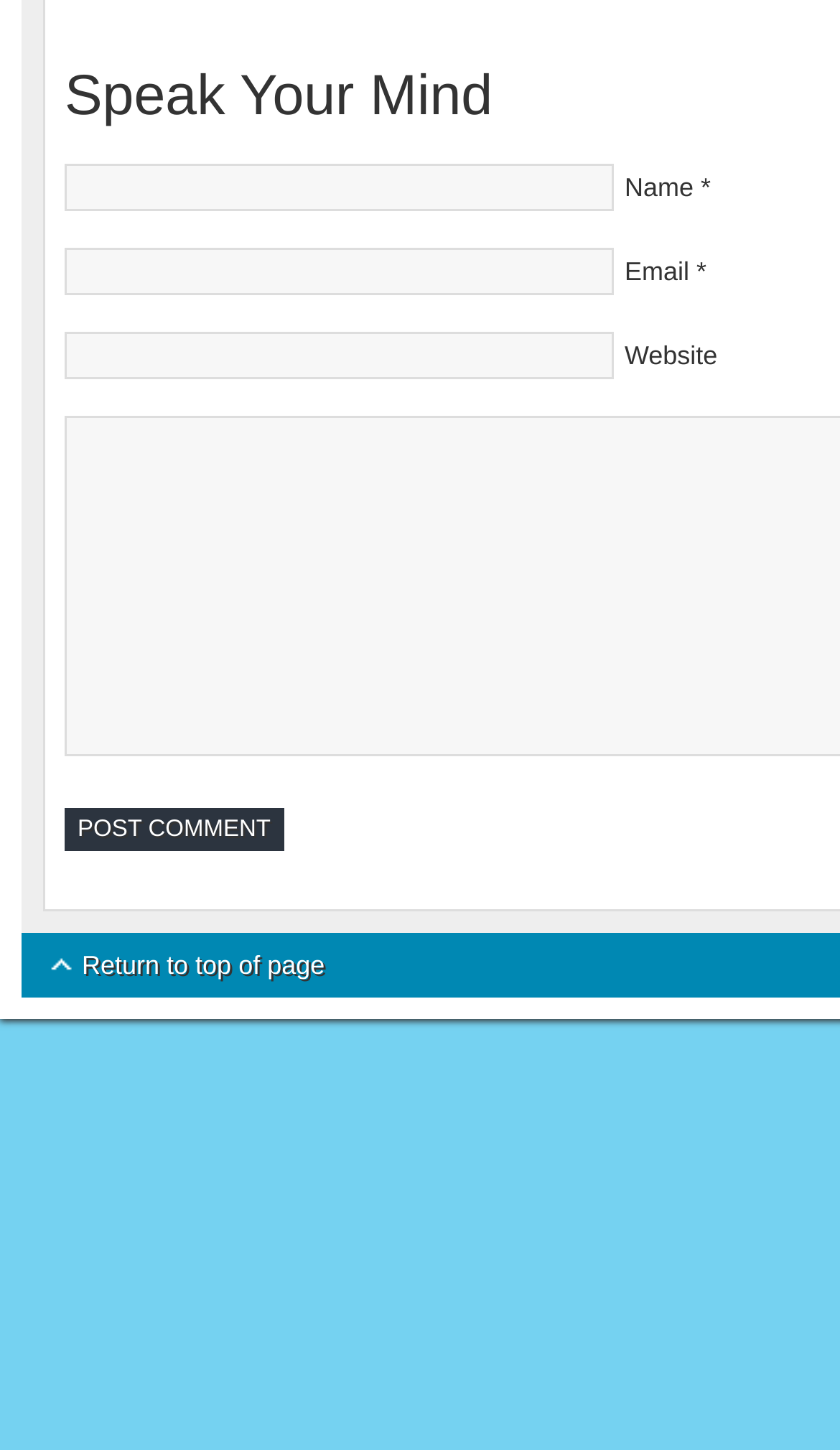What is the relationship between the '*' symbol and the textboxes?
Refer to the screenshot and deliver a thorough answer to the question presented.

The '*' symbol appears next to the 'Name' and 'Email' textboxes, indicating that these fields are required to be filled in. This suggests that the '*' symbol is used to denote mandatory fields on this webpage.